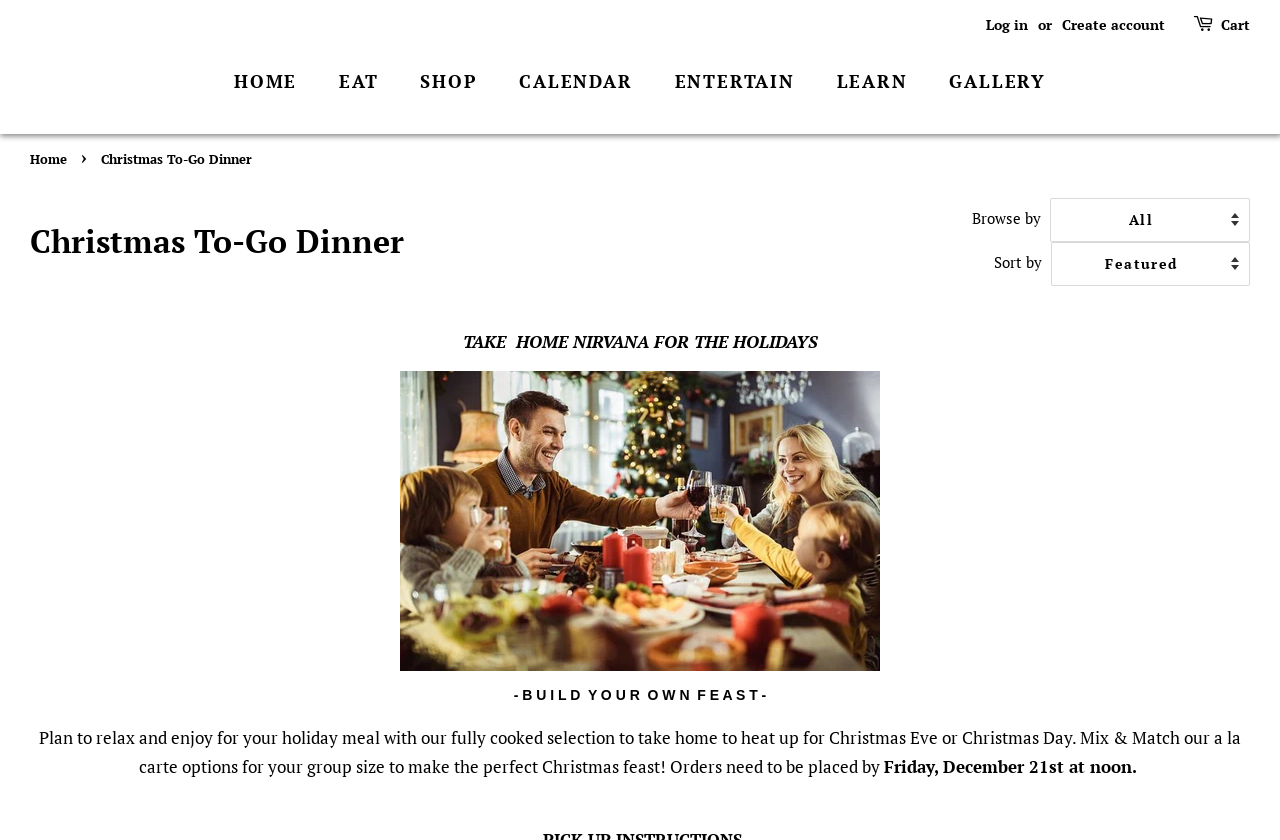What is the purpose of the 'Sort by' dropdown?
Examine the image closely and answer the question with as much detail as possible.

The 'Sort by' dropdown is a combobox that allows users to sort the content on the webpage in a specific order. The exact sorting options are not specified, but it seems to be a way for users to customize their viewing experience.